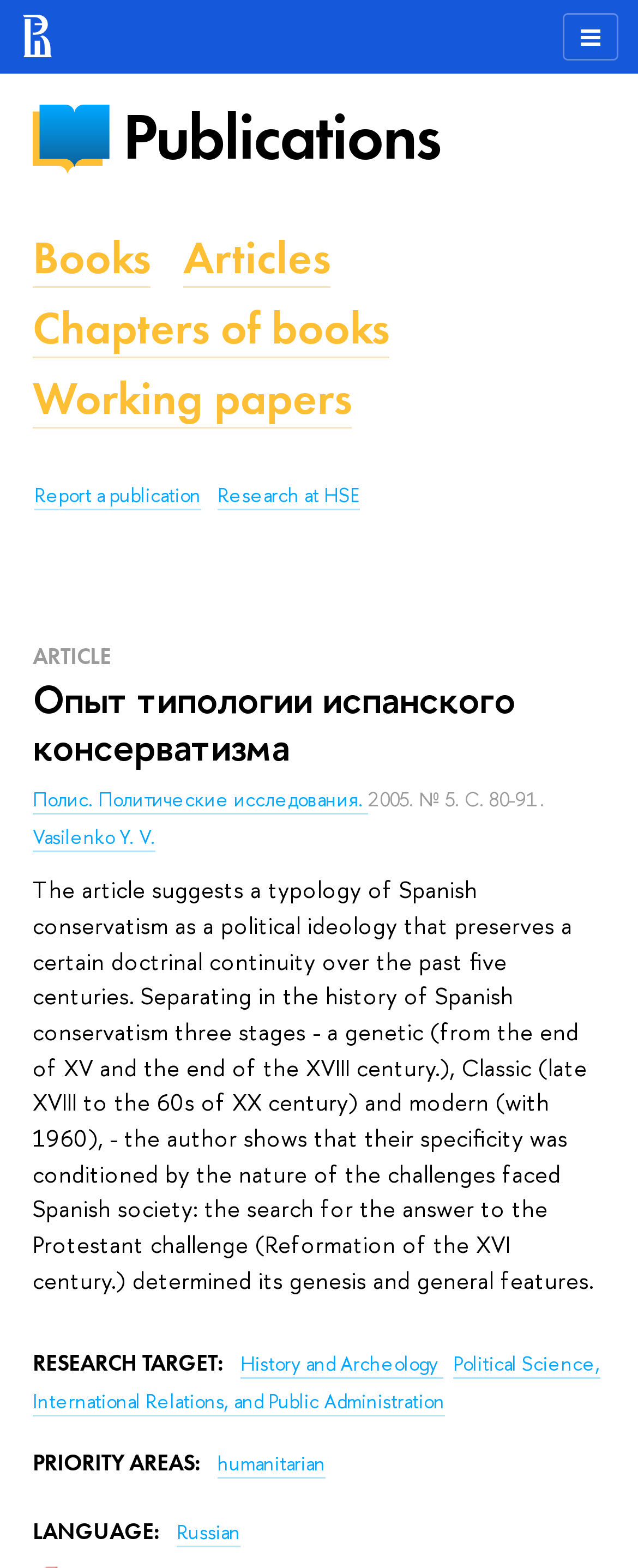Use a single word or phrase to answer the following:
What is the research target of the article?

History and Archeology, Political Science, International Relations, and Public Administration